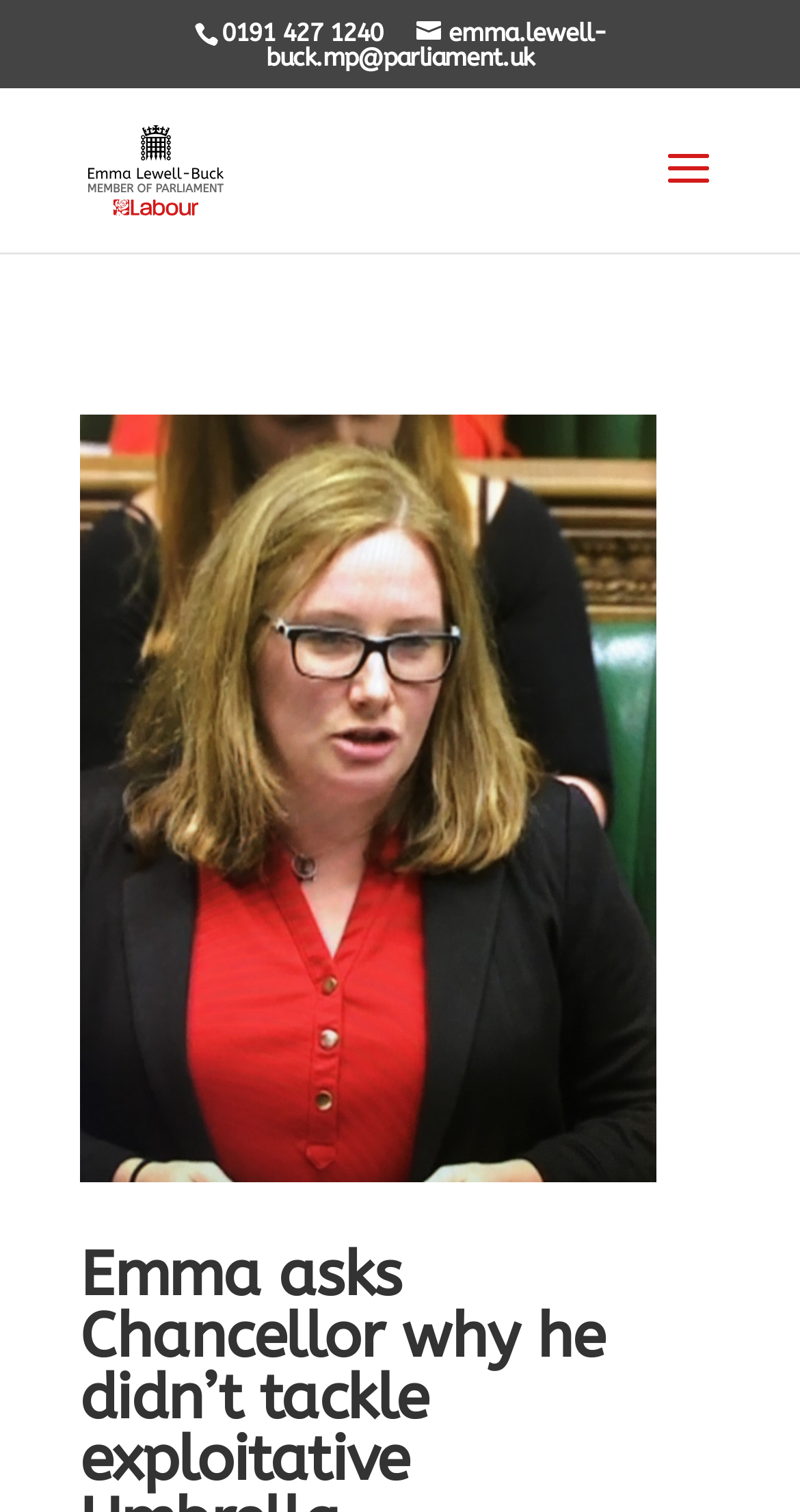Provide the bounding box coordinates of the HTML element this sentence describes: "alt="Emma Lewell-Buck"". The bounding box coordinates consist of four float numbers between 0 and 1, i.e., [left, top, right, bottom].

[0.109, 0.1, 0.279, 0.123]